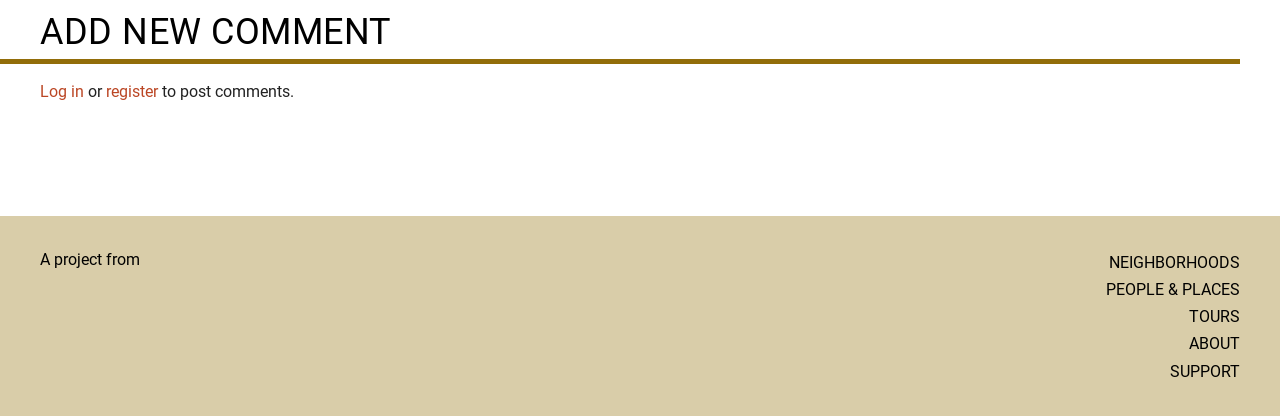Determine the bounding box coordinates of the clickable element necessary to fulfill the instruction: "Learn more about the project". Provide the coordinates as four float numbers within the 0 to 1 range, i.e., [left, top, right, bottom].

[0.031, 0.599, 0.109, 0.644]